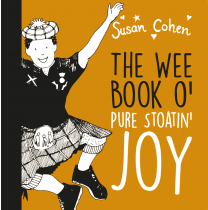What is the background color of the book cover?
Answer the question with as much detail as possible.

The background of the book cover is a vibrant orange color, which enhances the playful and lively theme of the book and complements the joyful character in the foreground.